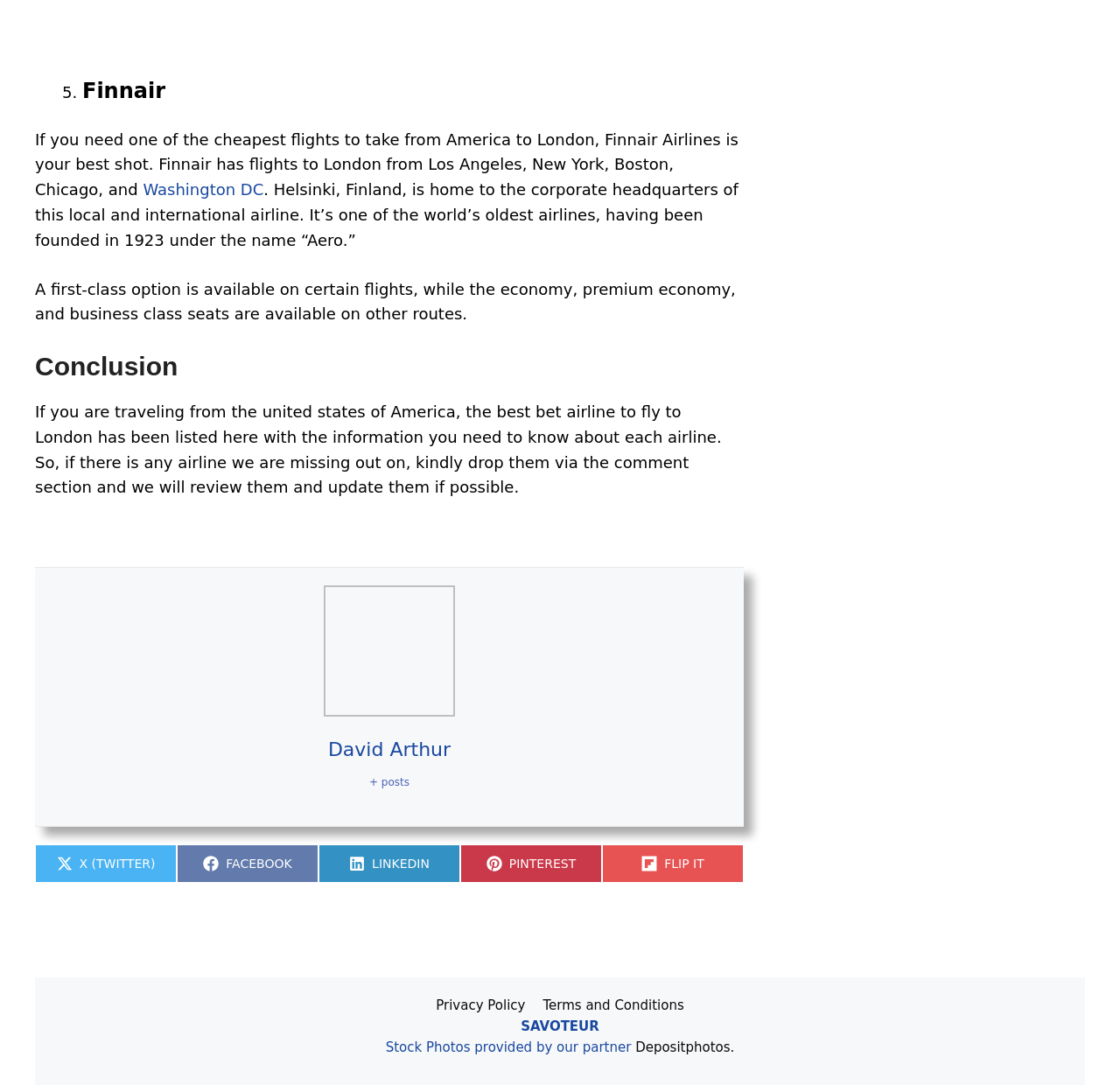Please specify the bounding box coordinates of the element that should be clicked to execute the given instruction: 'Share the article on Twitter'. Ensure the coordinates are four float numbers between 0 and 1, expressed as [left, top, right, bottom].

[0.031, 0.779, 0.158, 0.814]